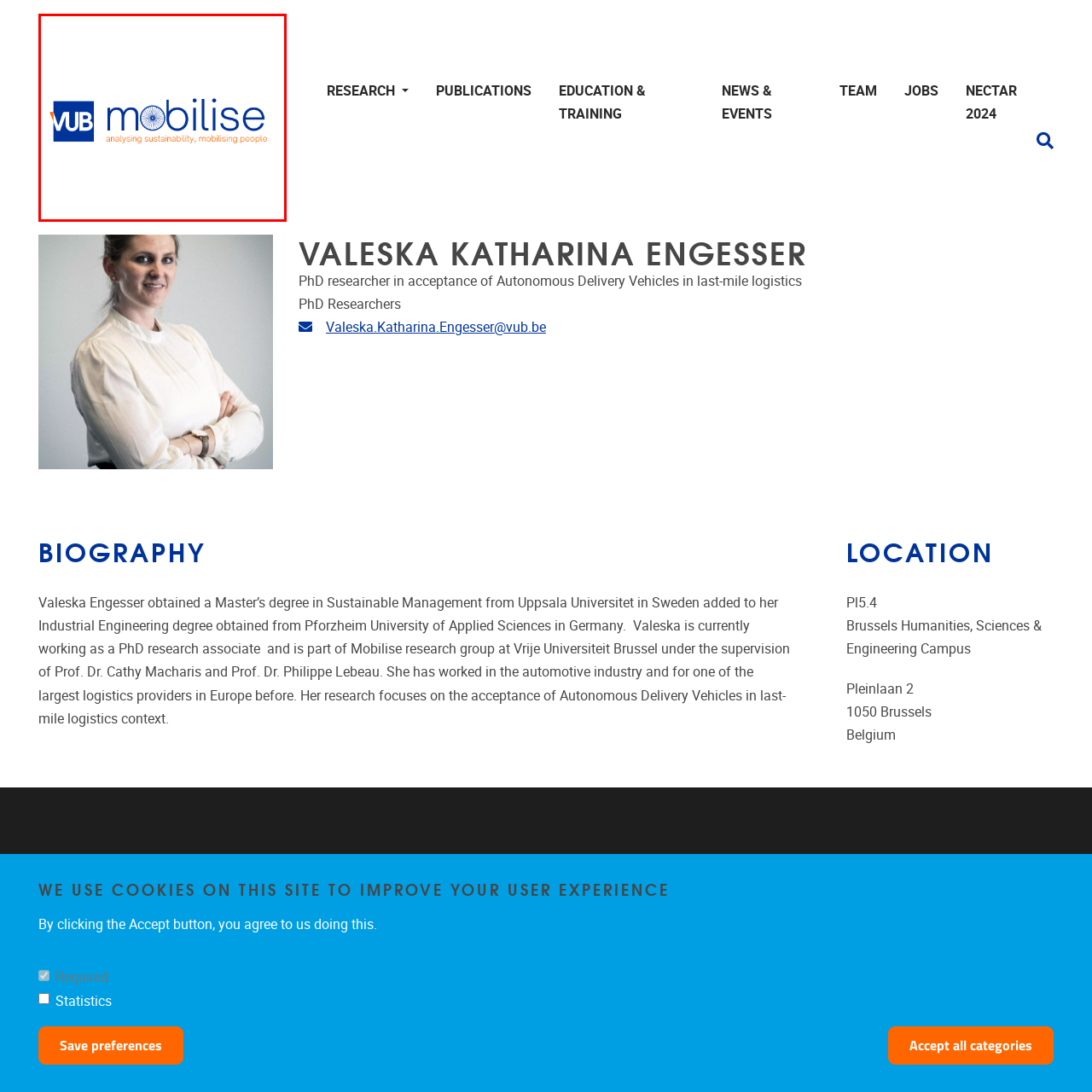Inspect the area within the red bounding box and elaborate on the following question with a detailed answer using the image as your reference: What is the theme of the icon in the logo?

The caption describes the icon in the logo as resembling a stylized wheel or flower, which underscores the themes of sustainability and mobility, reflecting the group's mission to address sustainable practices and enhance community engagement.